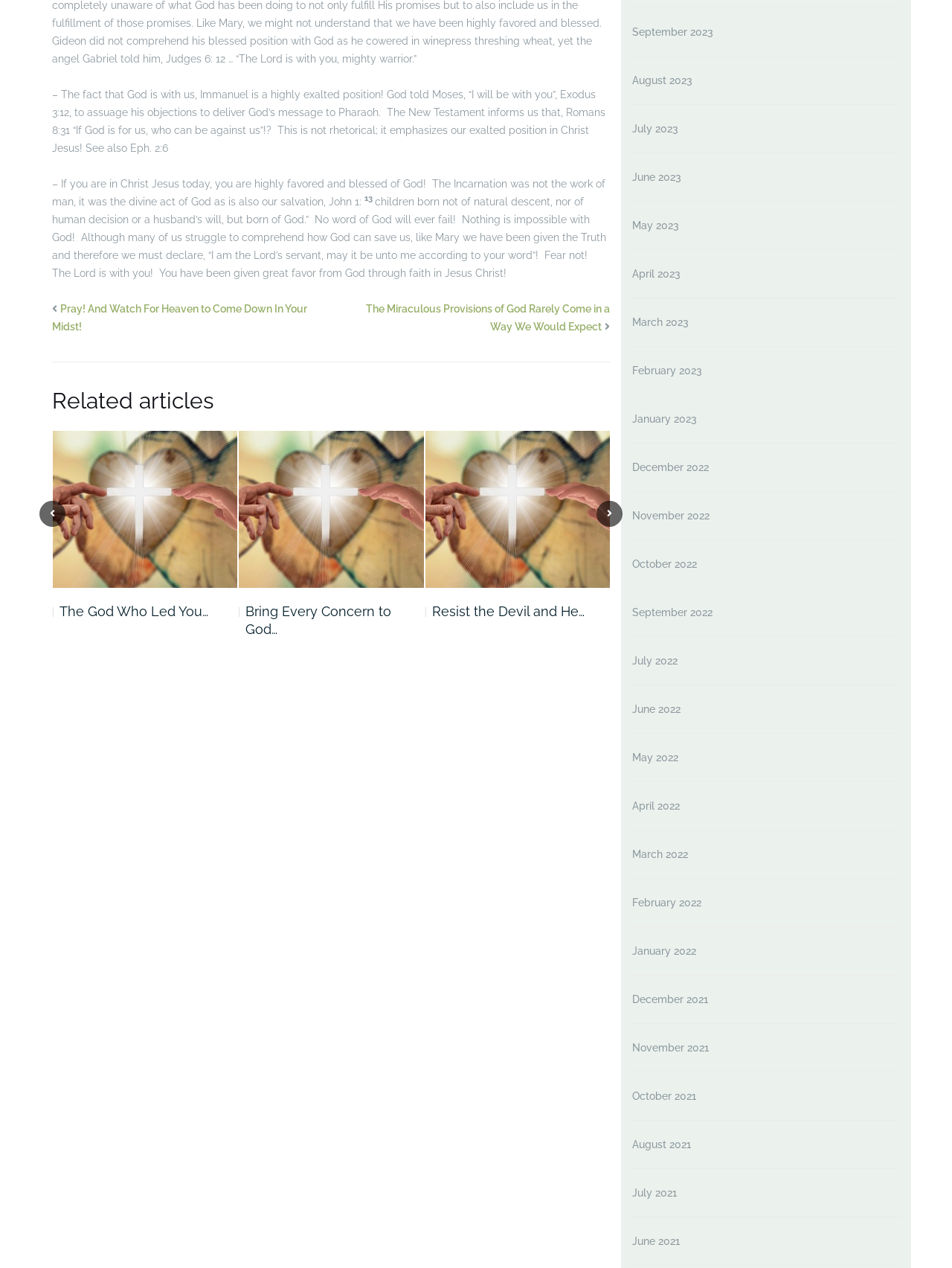Determine the bounding box coordinates of the clickable region to execute the instruction: "Click on 'Pray! And Watch For Heaven to Come Down In Your Midst!' link". The coordinates should be four float numbers between 0 and 1, denoted as [left, top, right, bottom].

[0.055, 0.239, 0.323, 0.262]